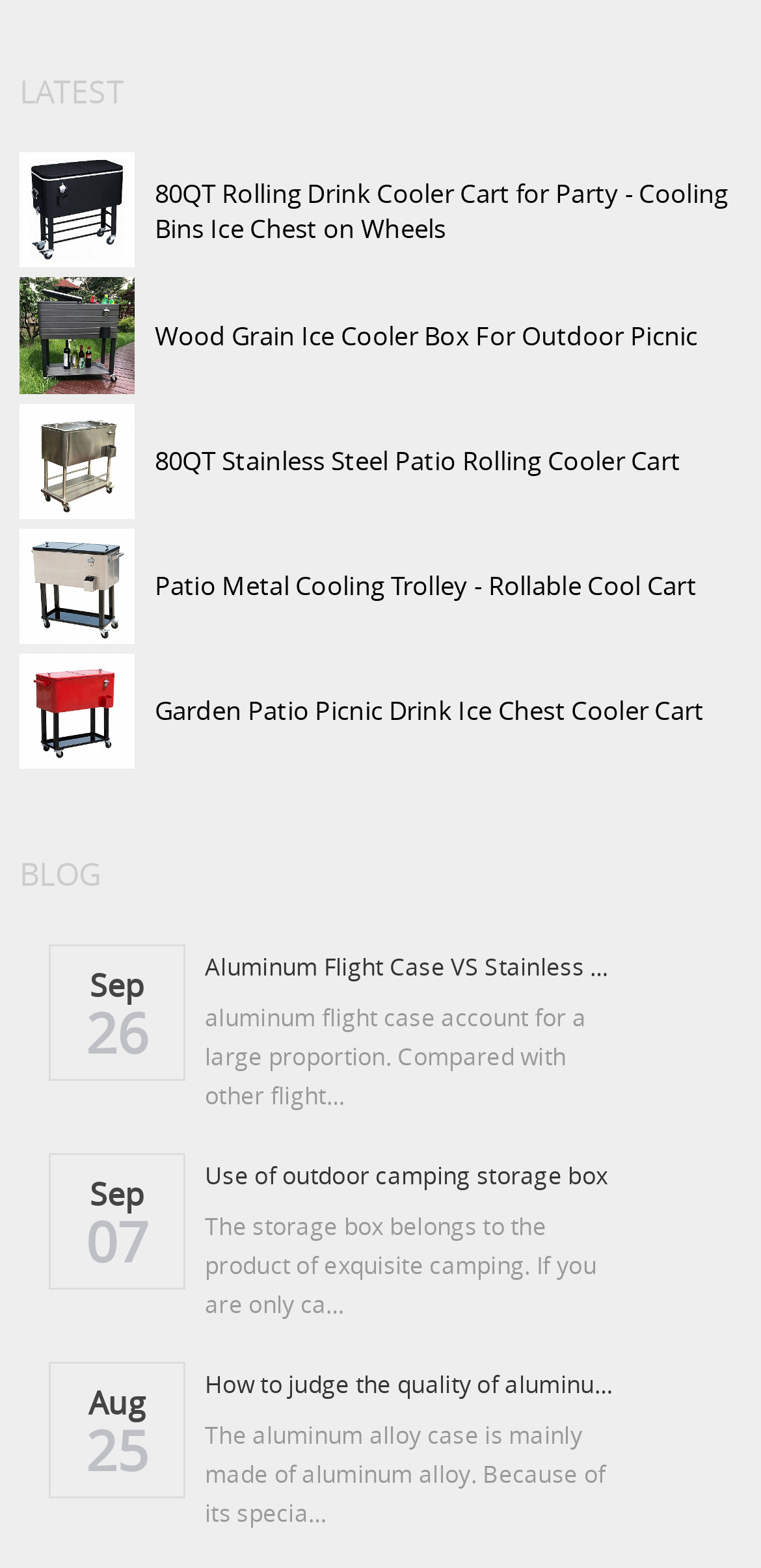Locate the coordinates of the bounding box for the clickable region that fulfills this instruction: "Check the post on September 26".

[0.113, 0.636, 0.195, 0.682]